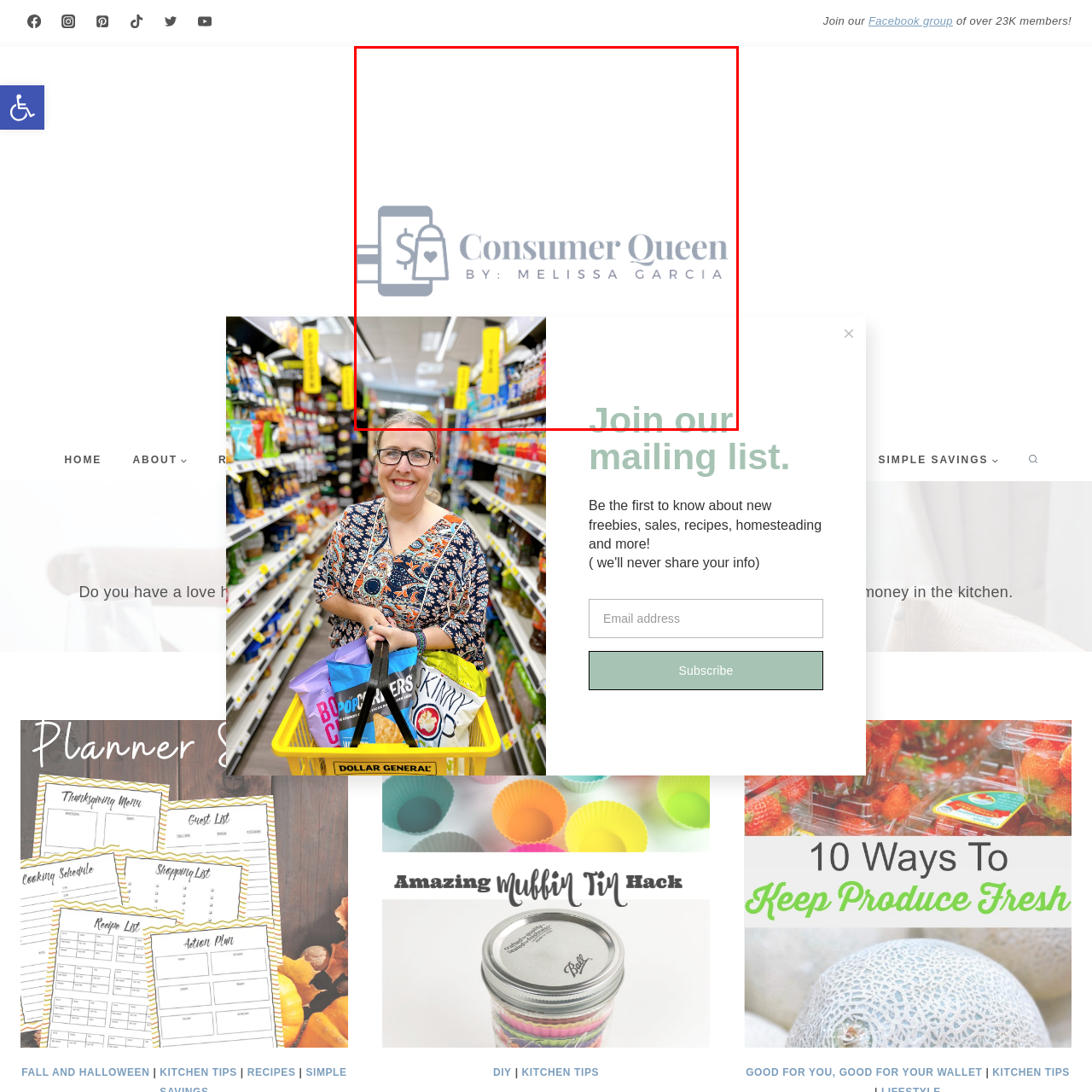What is the shopper surrounded by in the grocery store aisle?
Focus on the content inside the red bounding box and offer a detailed explanation.

The caption states that the shopper is surrounded by colorful products, which implies that the products in the grocery store aisle are visually appealing and varied in color.